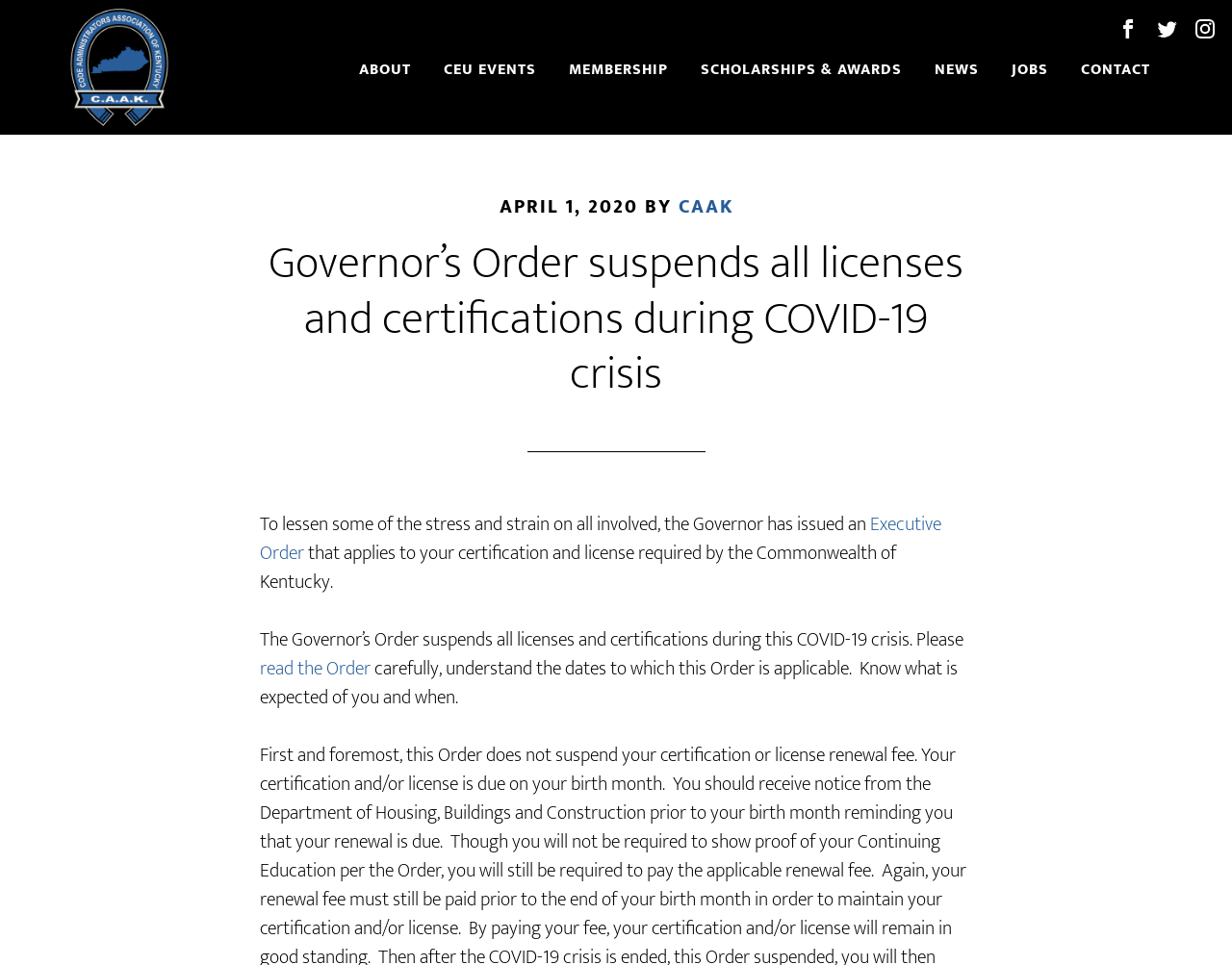Could you identify the text that serves as the heading for this webpage?

Governor’s Order suspends all licenses and certifications during COVID-19 crisis